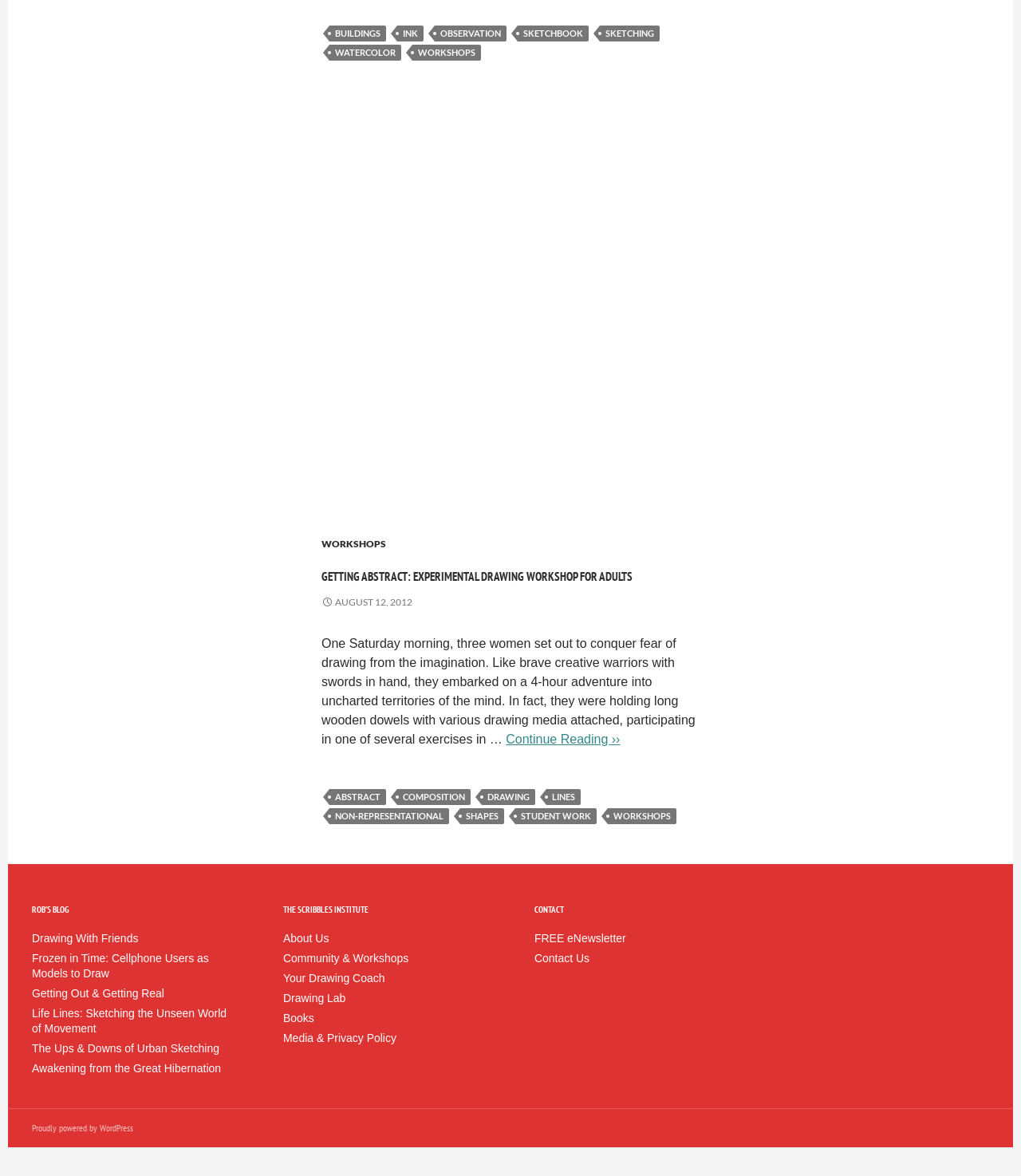Please locate the bounding box coordinates of the region I need to click to follow this instruction: "Click on the WORKSHOPS link".

[0.507, 0.022, 0.577, 0.035]